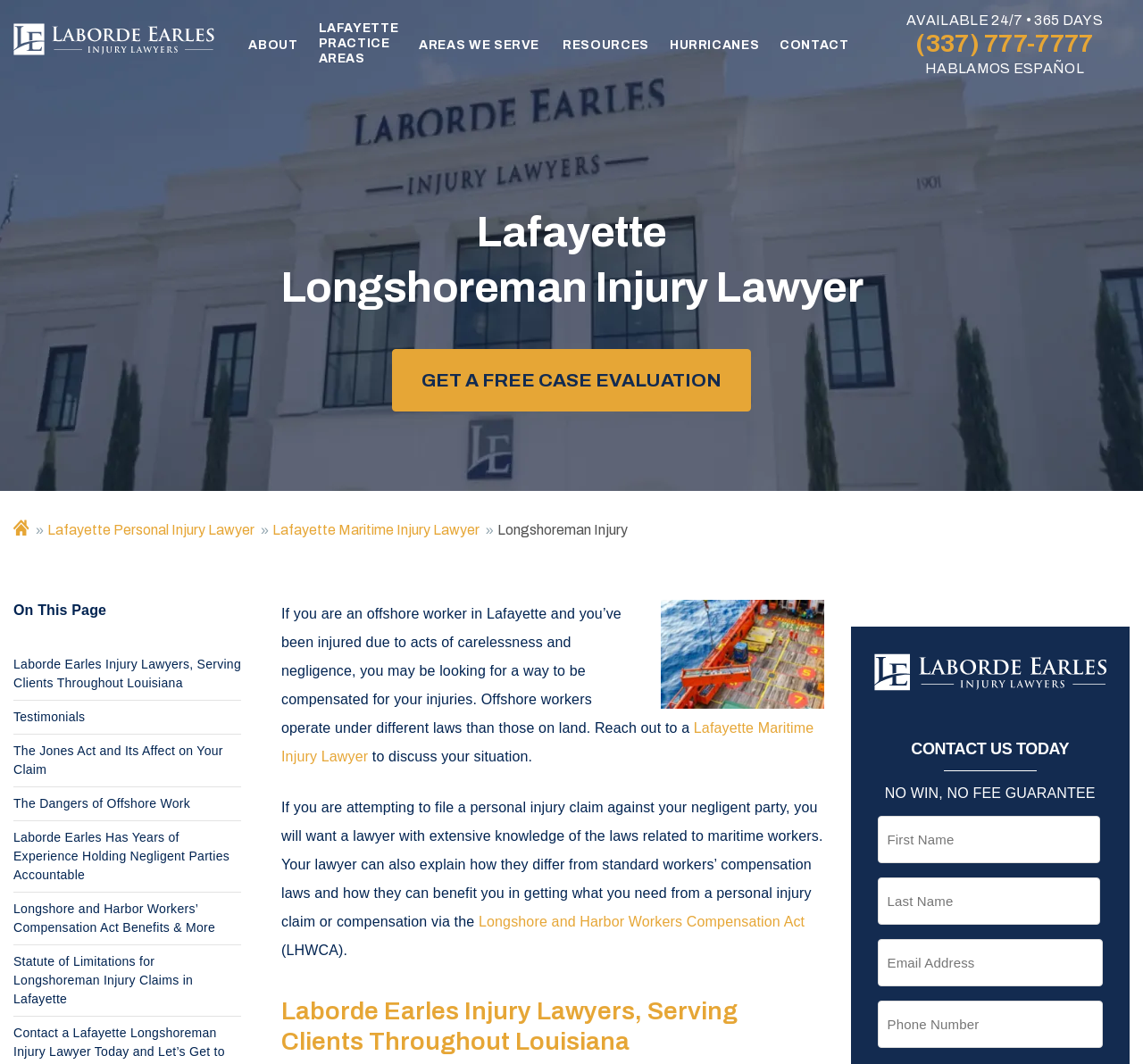Provide the bounding box coordinates of the HTML element this sentence describes: "Lafayette Maritime Injury Lawyer".

[0.238, 0.491, 0.419, 0.505]